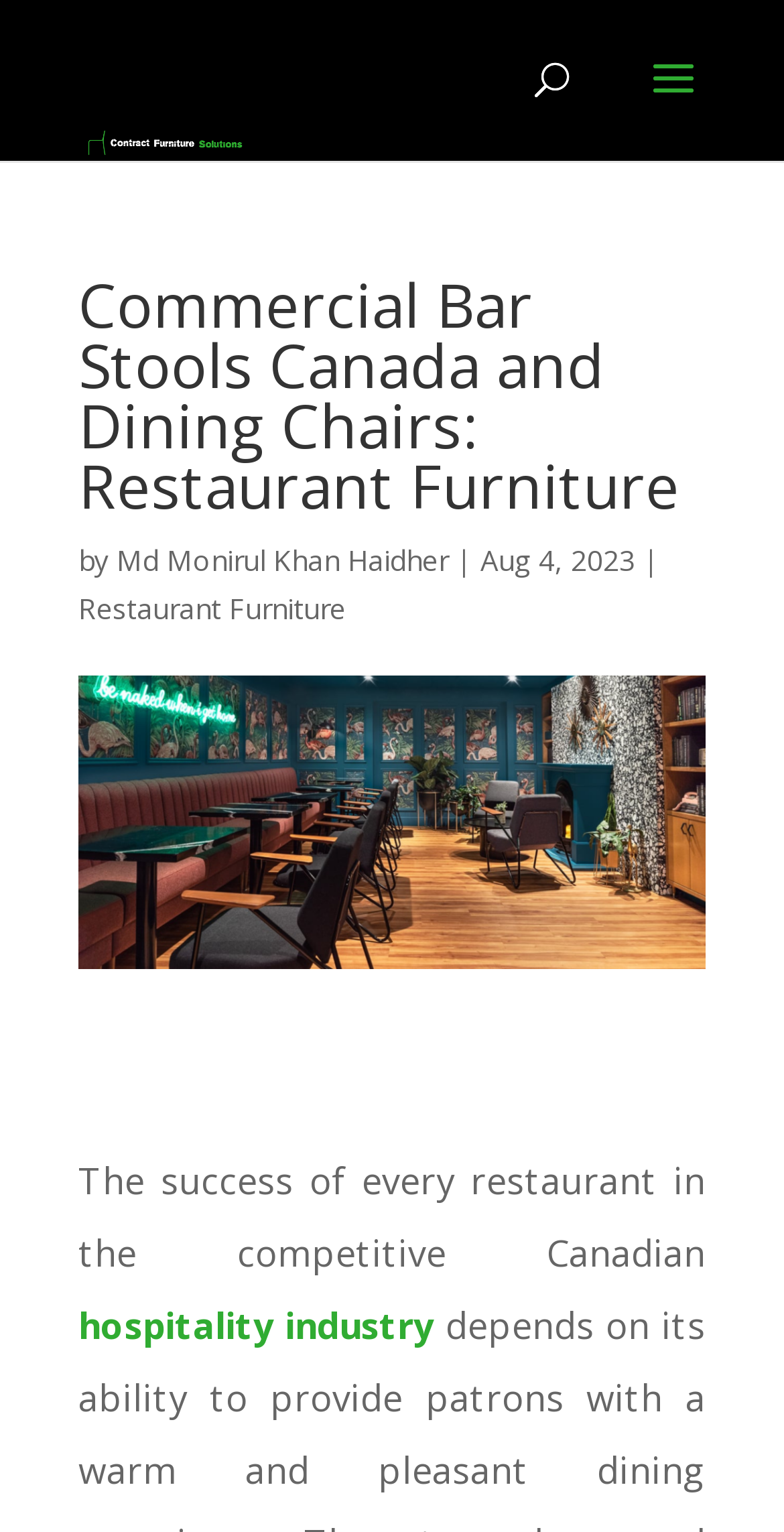Provide the text content of the webpage's main heading.

Commercial Bar Stools Canada and Dining Chairs: Restaurant Furniture